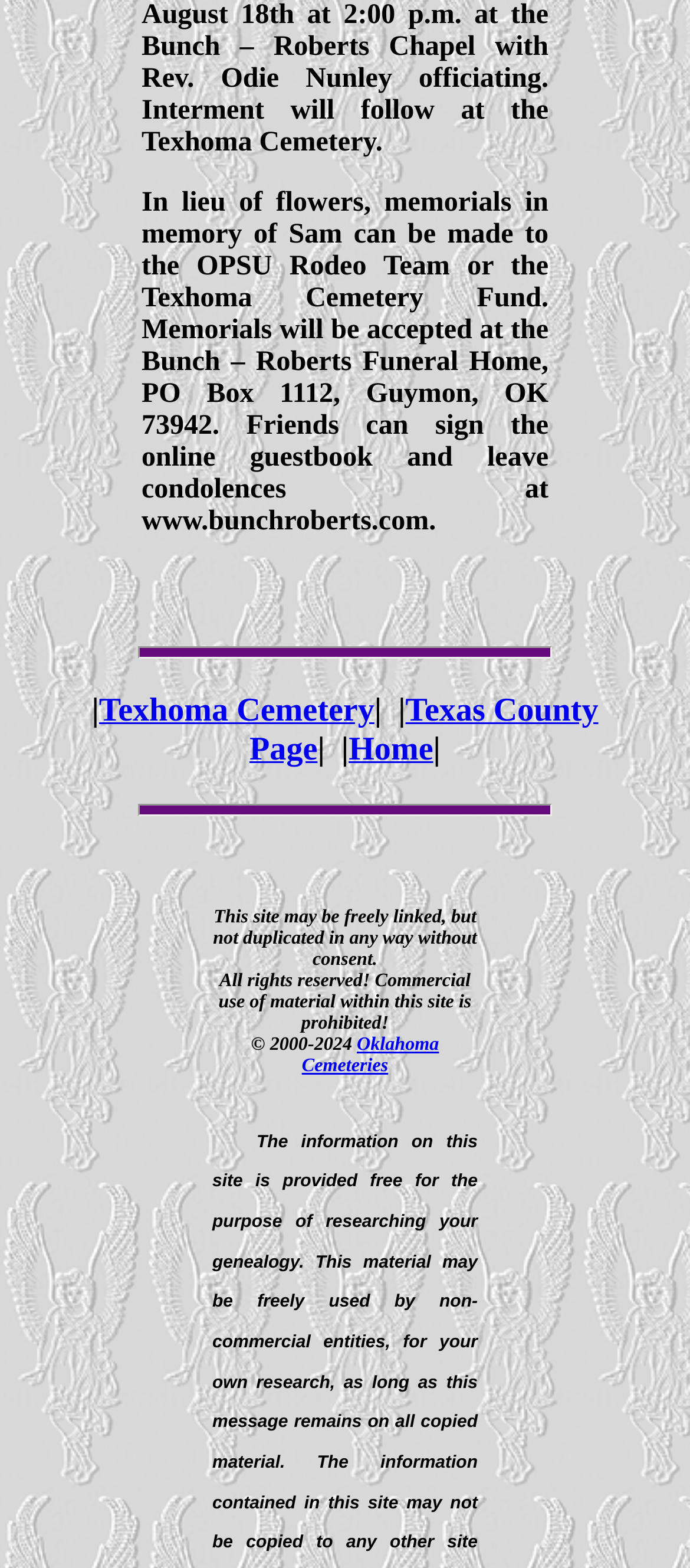Identify the bounding box of the UI element described as follows: "Texhoma Cemetery". Provide the coordinates as four float numbers in the range of 0 to 1 [left, top, right, bottom].

[0.143, 0.442, 0.543, 0.465]